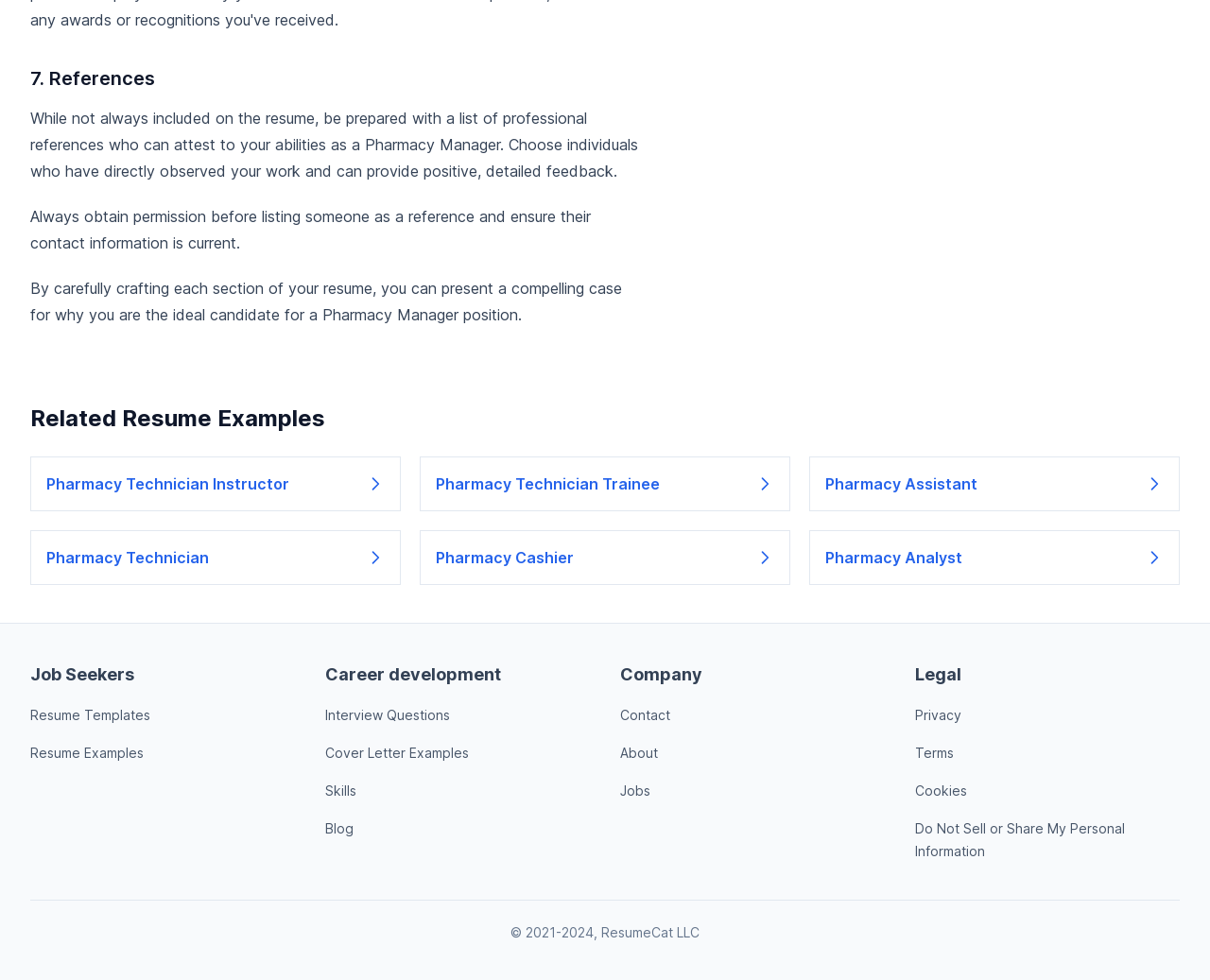Identify the bounding box for the described UI element: "Pharmacy Technician".

[0.025, 0.541, 0.331, 0.597]